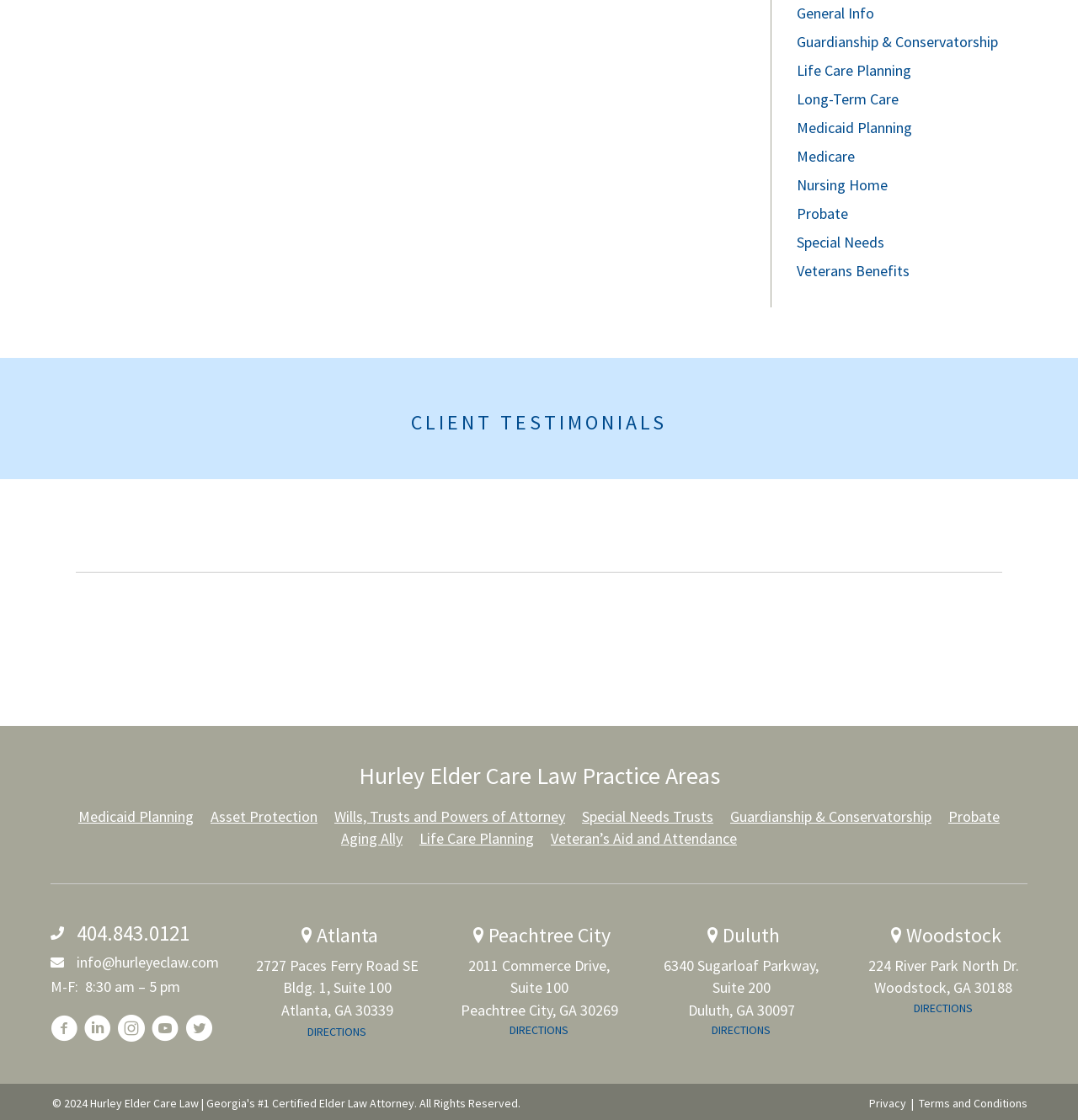Using the description: "Asset Protection", identify the bounding box of the corresponding UI element in the screenshot.

[0.195, 0.72, 0.295, 0.739]